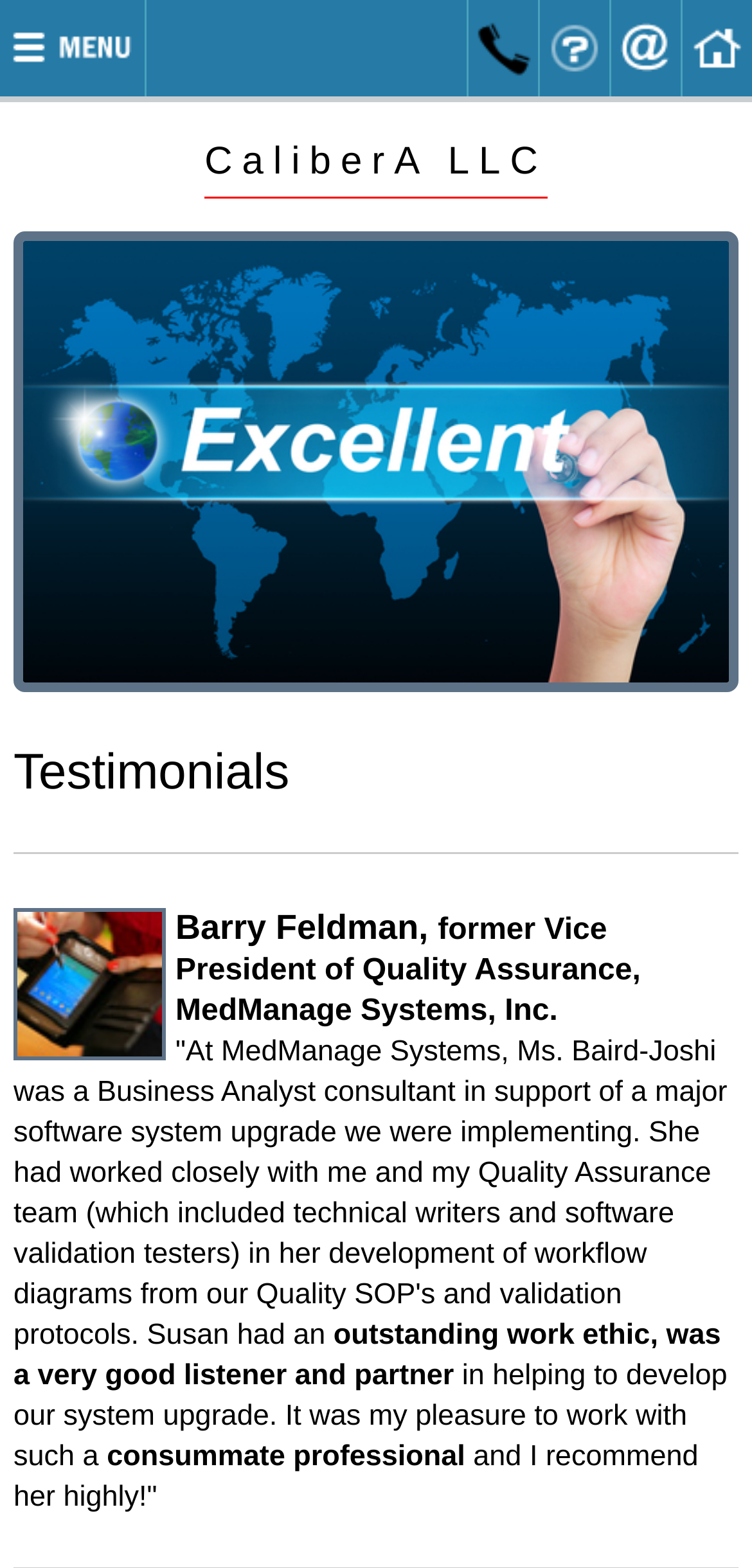What is the company name at the top?
Can you give a detailed and elaborate answer to the question?

I found the company name by looking at the top section of the webpage, where there is a link with the company name. The link is located below the menu icon and above the testimonials section.